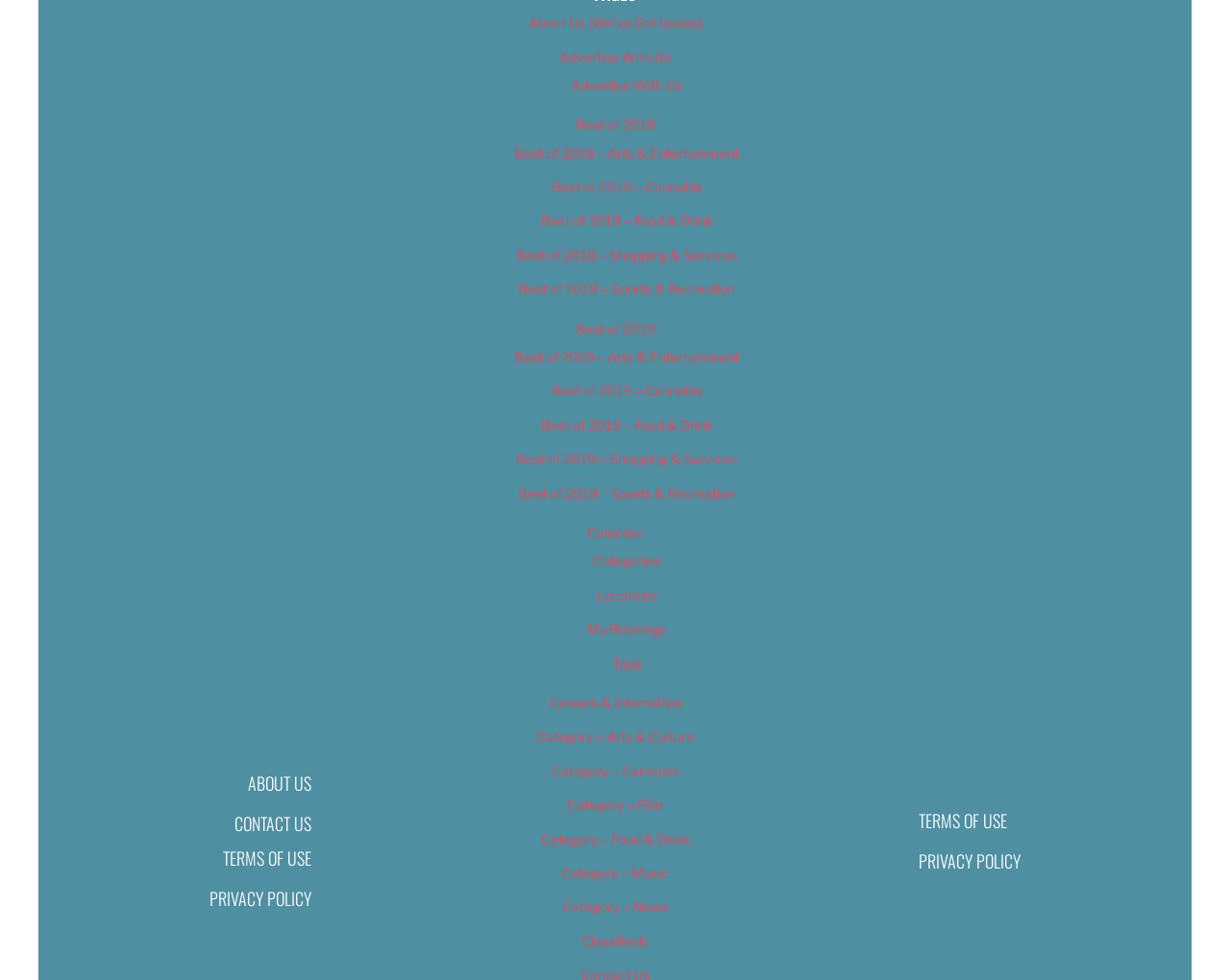Given the description of the UI element: "Best of 2018 – Cannabis", predict the bounding box coordinates in the form of [left, top, right, bottom], with each value being a float between 0 and 1.

[0.448, 0.182, 0.571, 0.199]